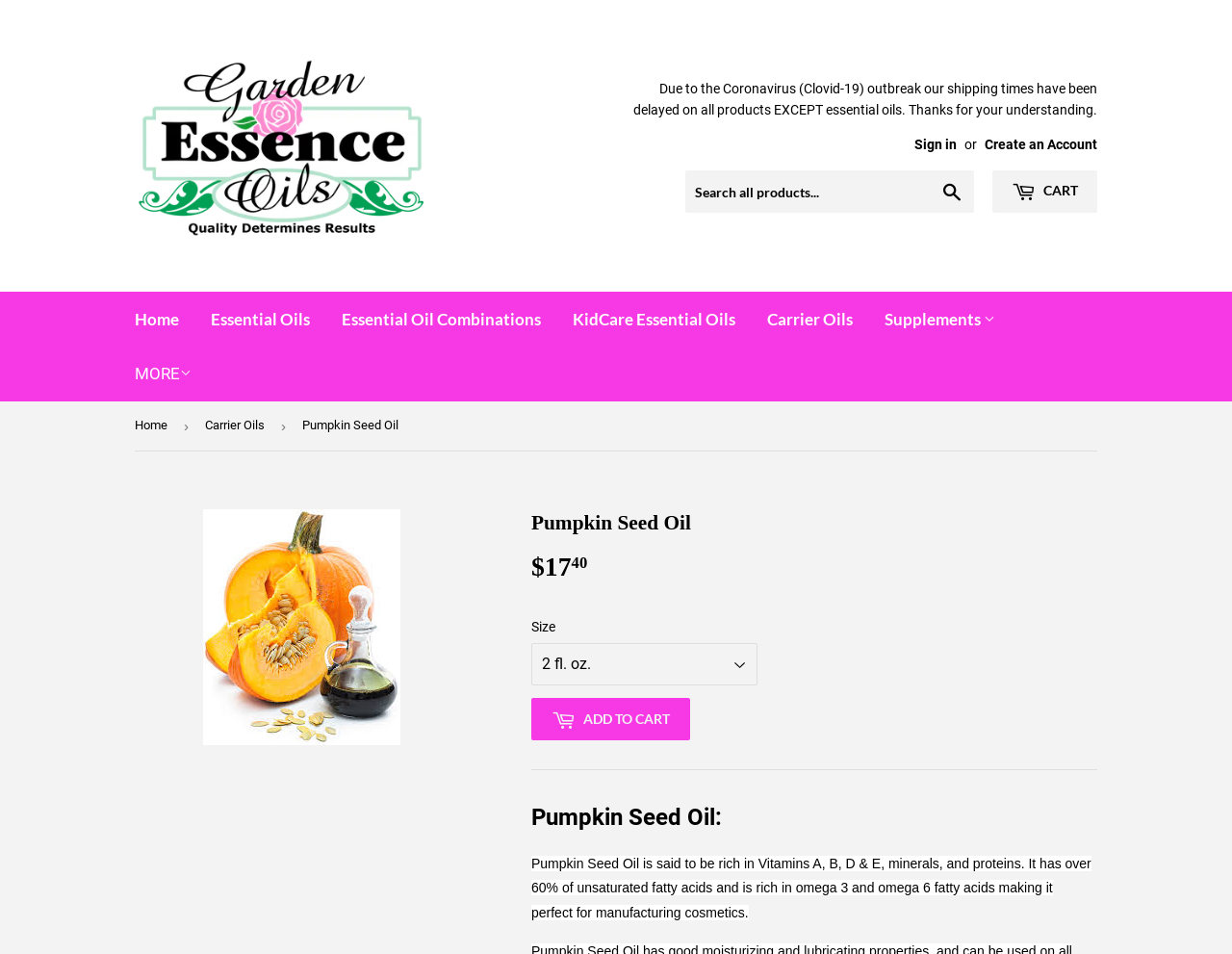How can I add Pumpkin Seed Oil to my cart?
Can you offer a detailed and complete answer to this question?

To add Pumpkin Seed Oil to my cart, I need to click the '[ ADD TO CART' button located below the product description and price.